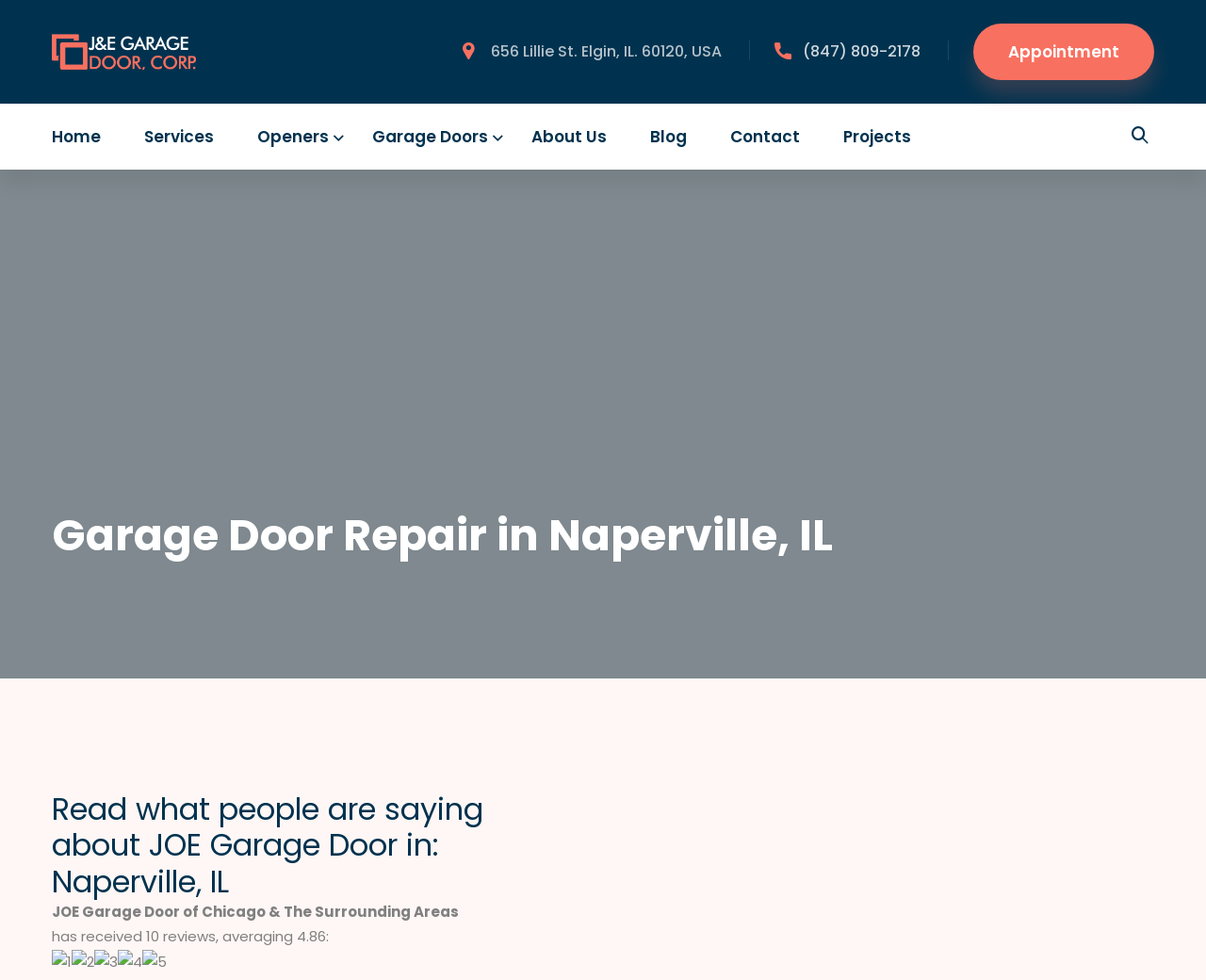Identify the coordinates of the bounding box for the element that must be clicked to accomplish the instruction: "Go to the home page".

[0.043, 0.125, 0.096, 0.154]